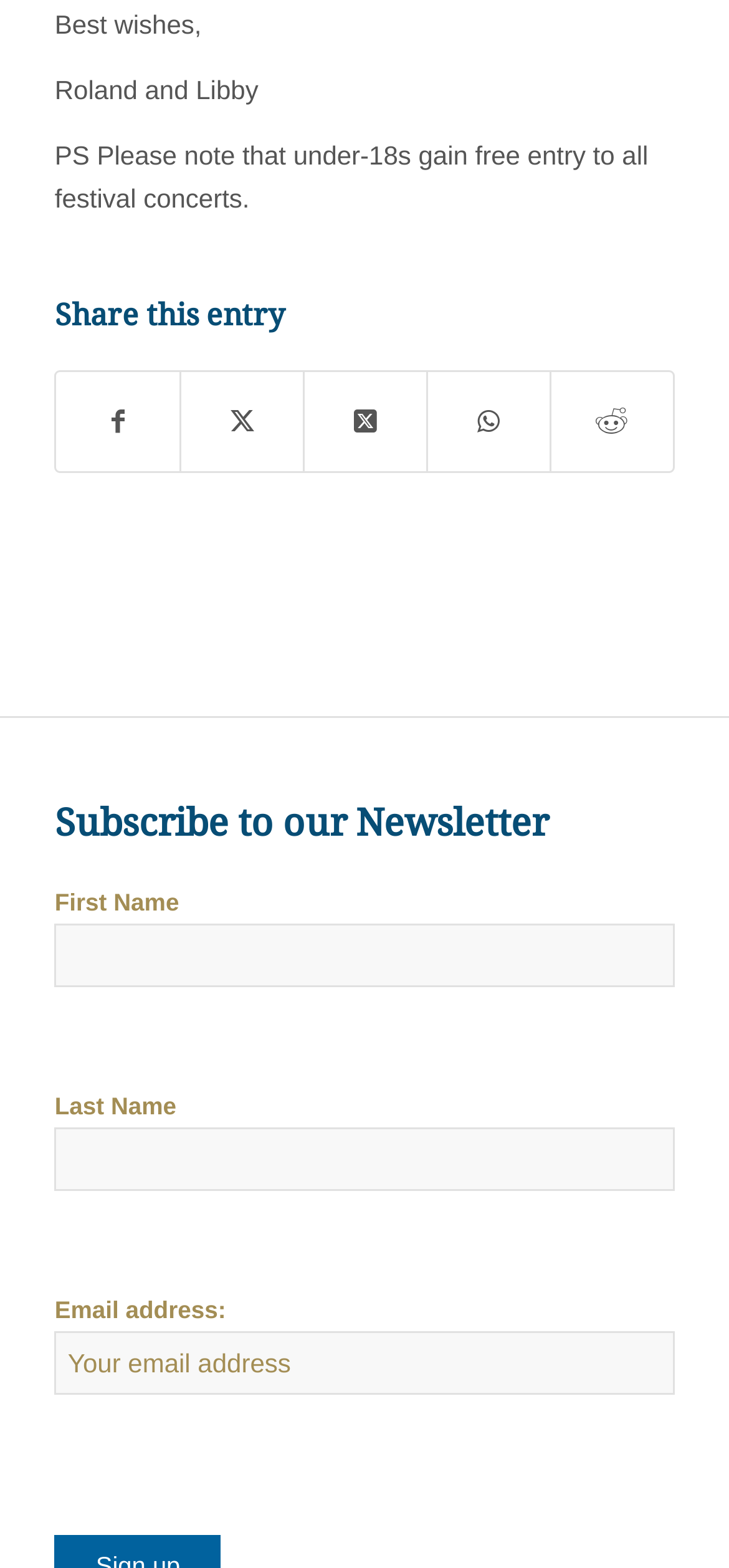Please indicate the bounding box coordinates of the element's region to be clicked to achieve the instruction: "visit about page". Provide the coordinates as four float numbers between 0 and 1, i.e., [left, top, right, bottom].

None